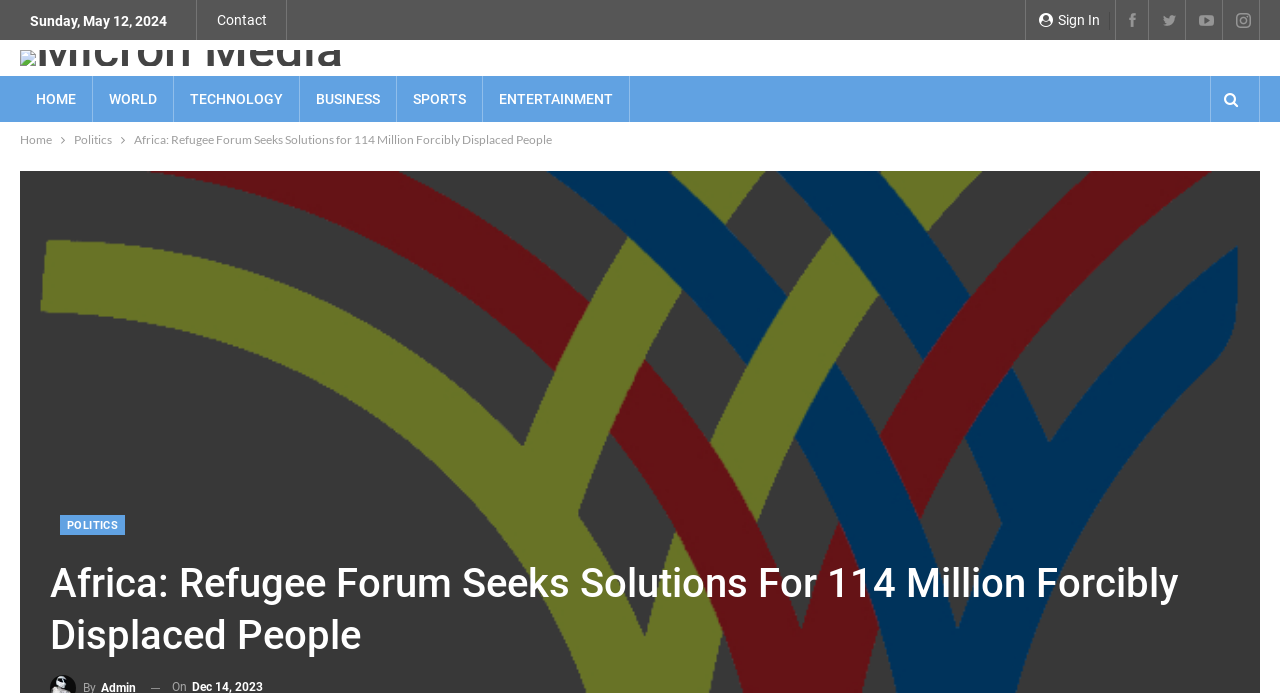Find the bounding box coordinates of the clickable area that will achieve the following instruction: "Click on the 'HOME' link".

[0.016, 0.11, 0.072, 0.176]